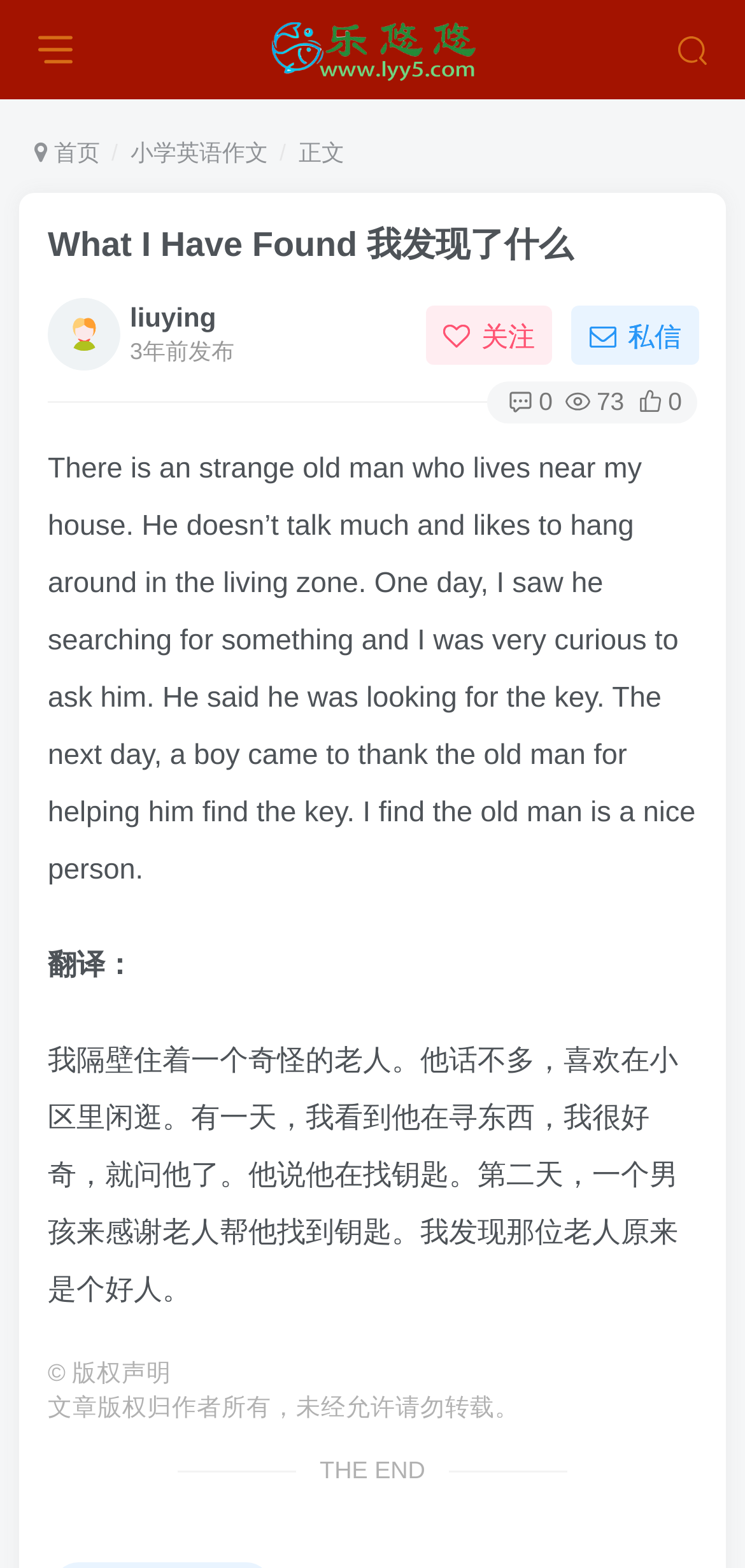Please extract the title of the webpage.

What I Have Found 我发现了什么